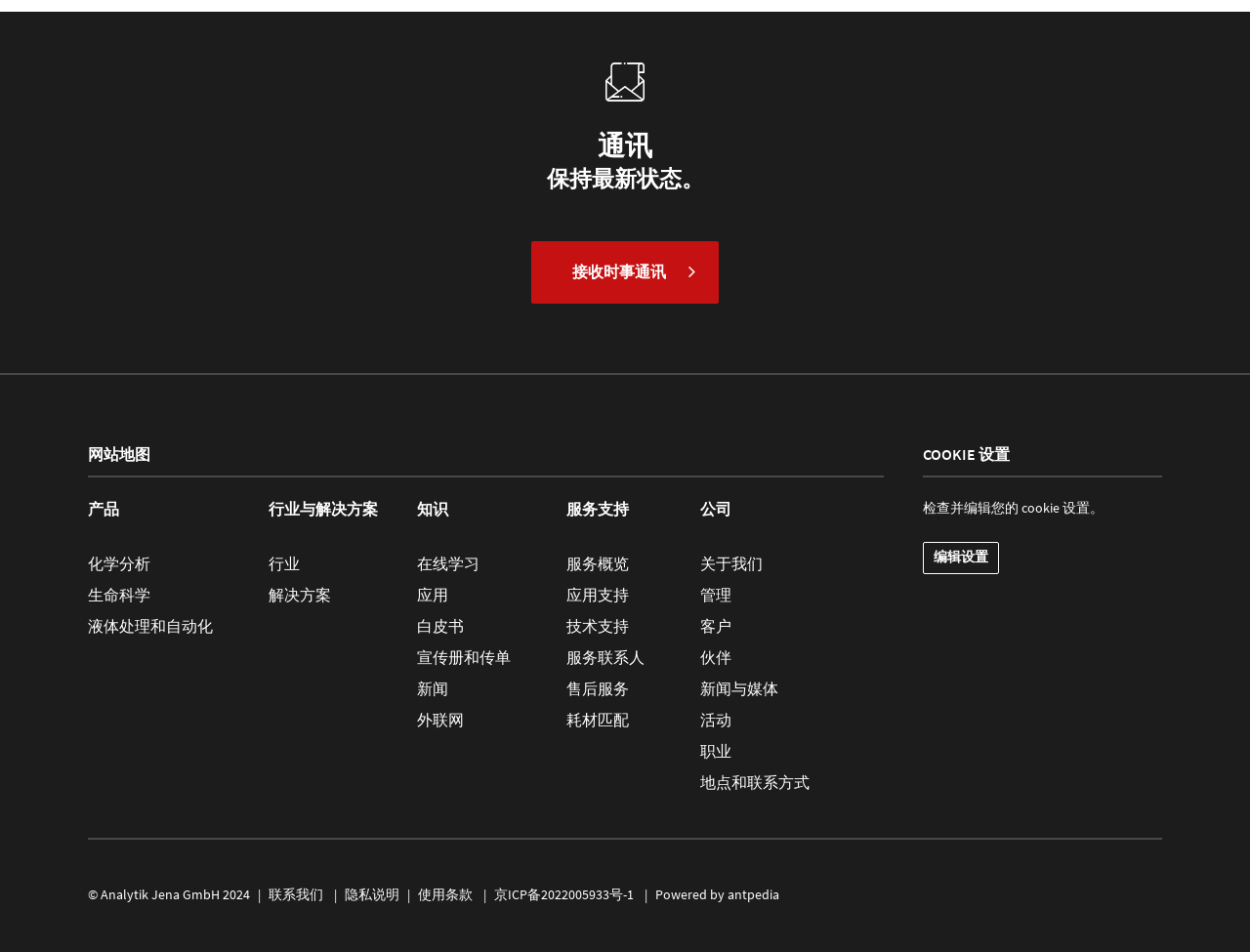What is the name of the platform that powers the website?
Using the image as a reference, answer the question in detail.

The name of the platform that powers the website can be found at the bottom of the webpage, where it says 'Powered by antpedia'.